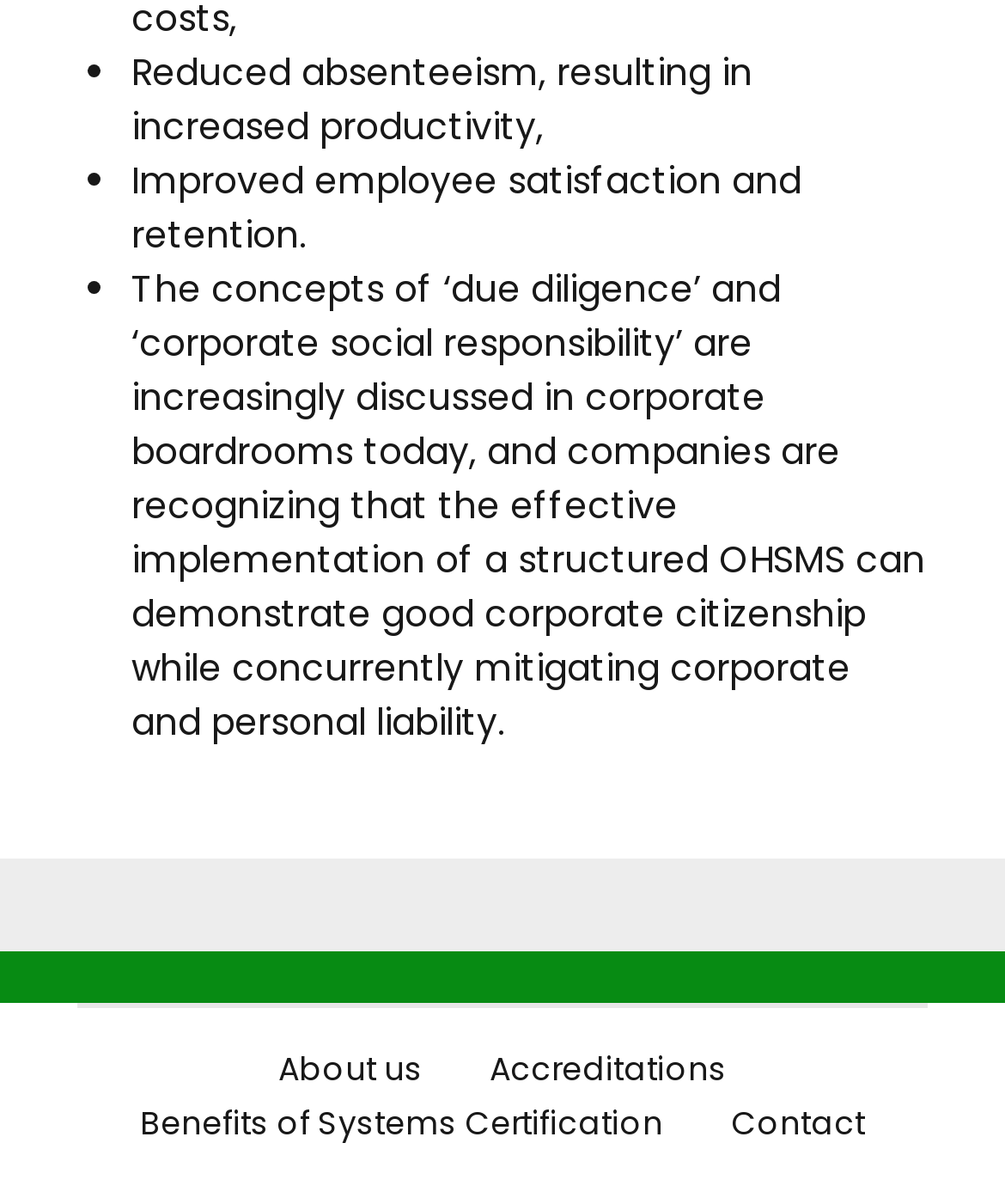Provide your answer to the question using just one word or phrase: What is the topic of discussion in corporate boardrooms?

Due diligence and corporate social responsibility